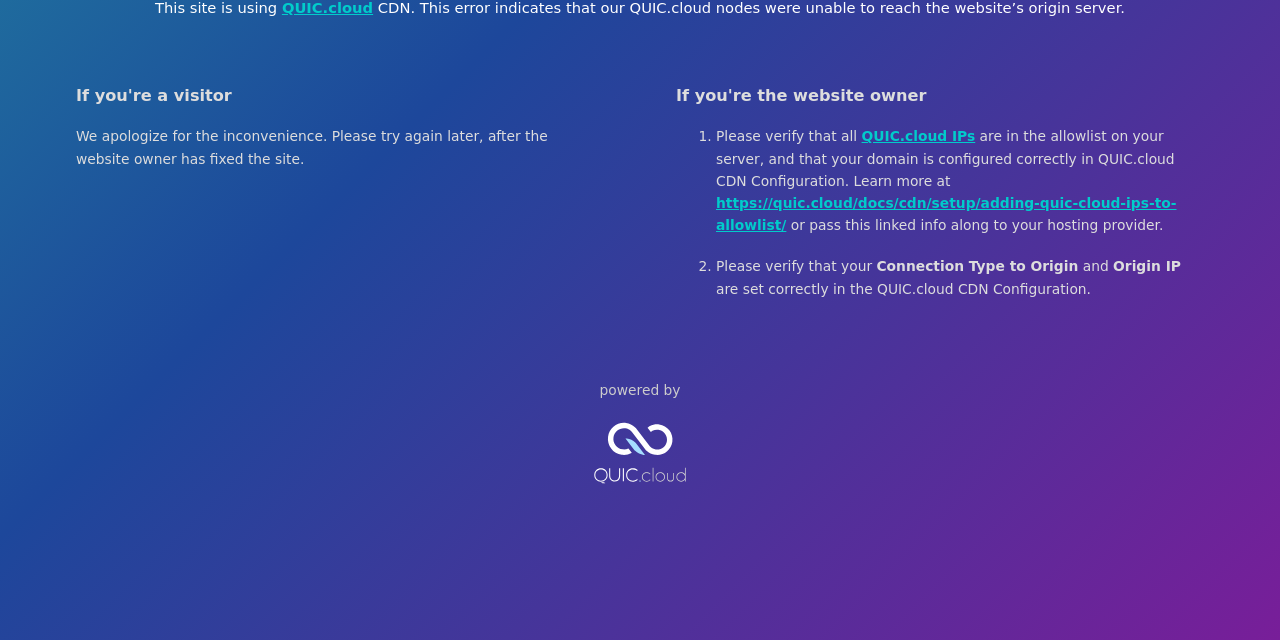Ascertain the bounding box coordinates for the UI element detailed here: "https://quic.cloud/docs/cdn/setup/adding-quic-cloud-ips-to-allowlist/". The coordinates should be provided as [left, top, right, bottom] with each value being a float between 0 and 1.

[0.559, 0.304, 0.919, 0.364]